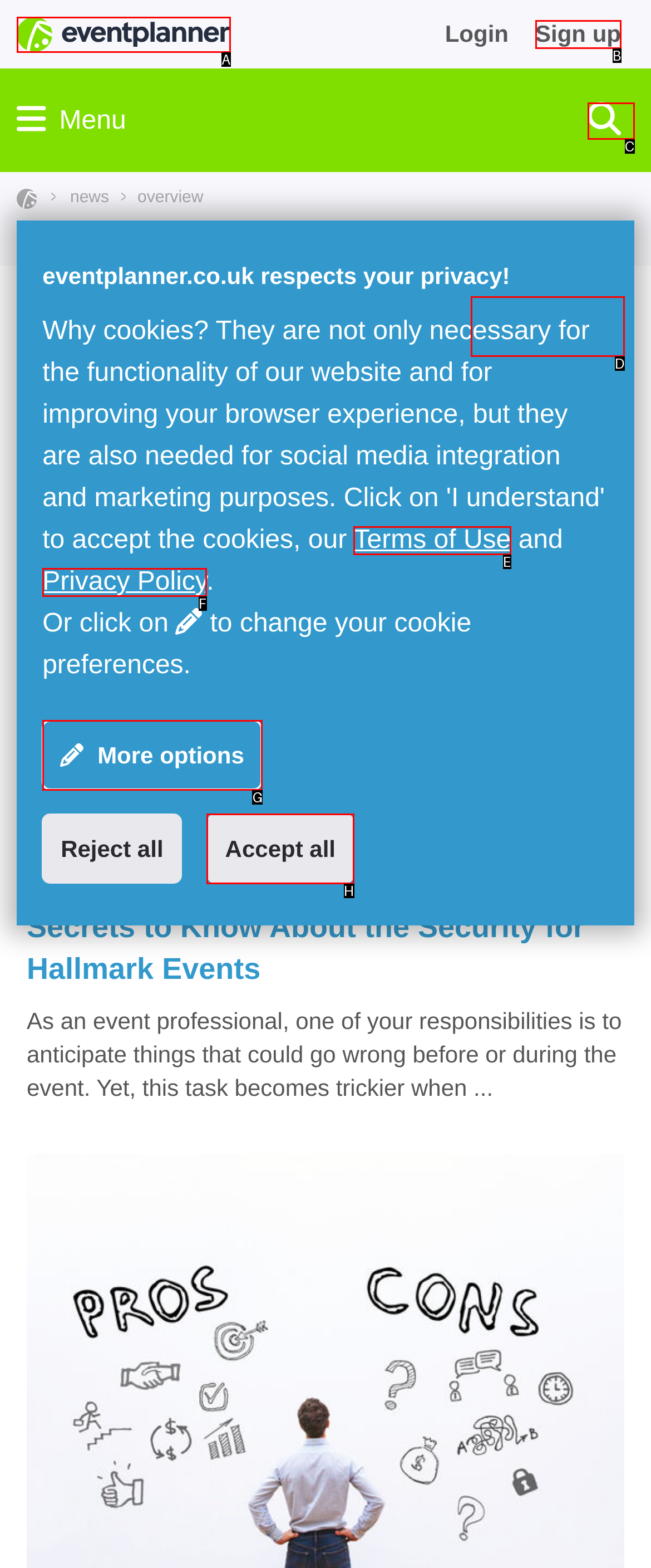Based on the description: Ask the community, select the HTML element that best fits. Reply with the letter of the correct choice from the options given.

None